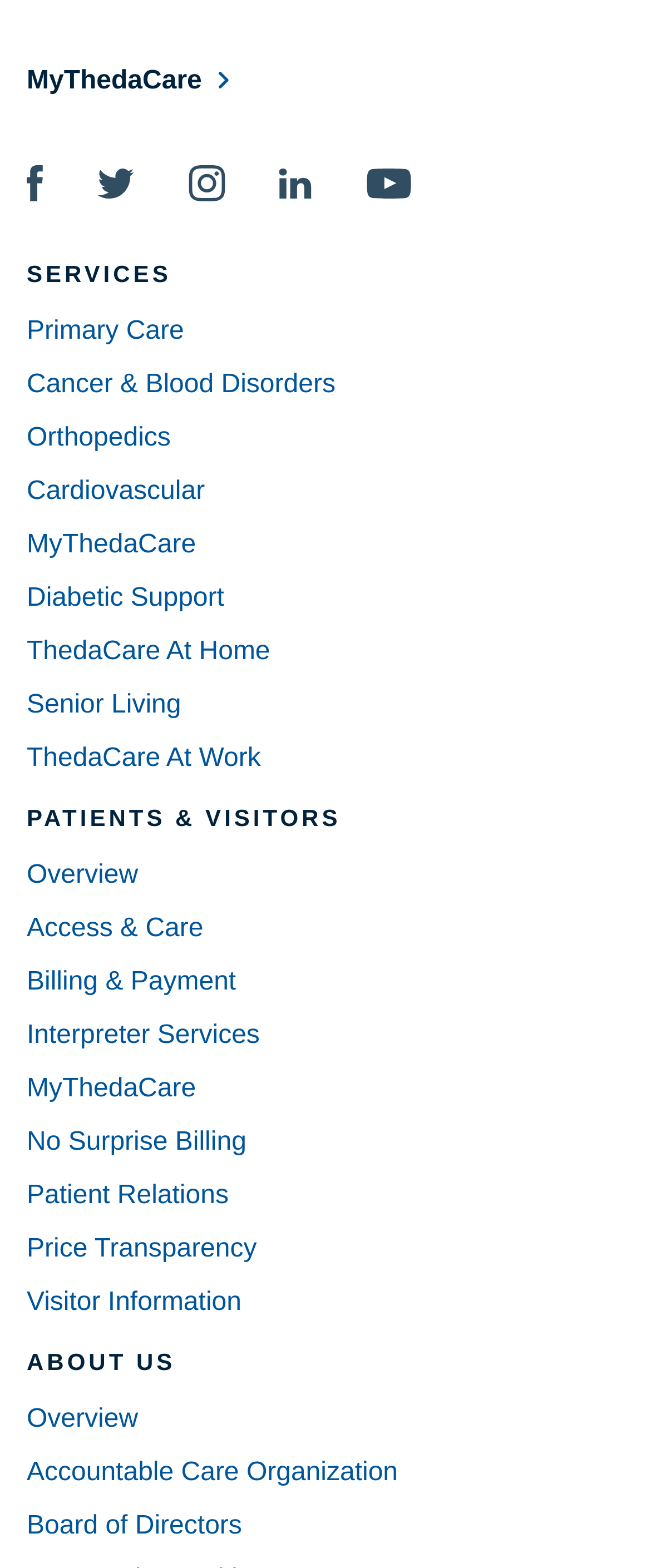Find the coordinates for the bounding box of the element with this description: "Cancer & Blood Disorders".

[0.041, 0.229, 0.515, 0.263]